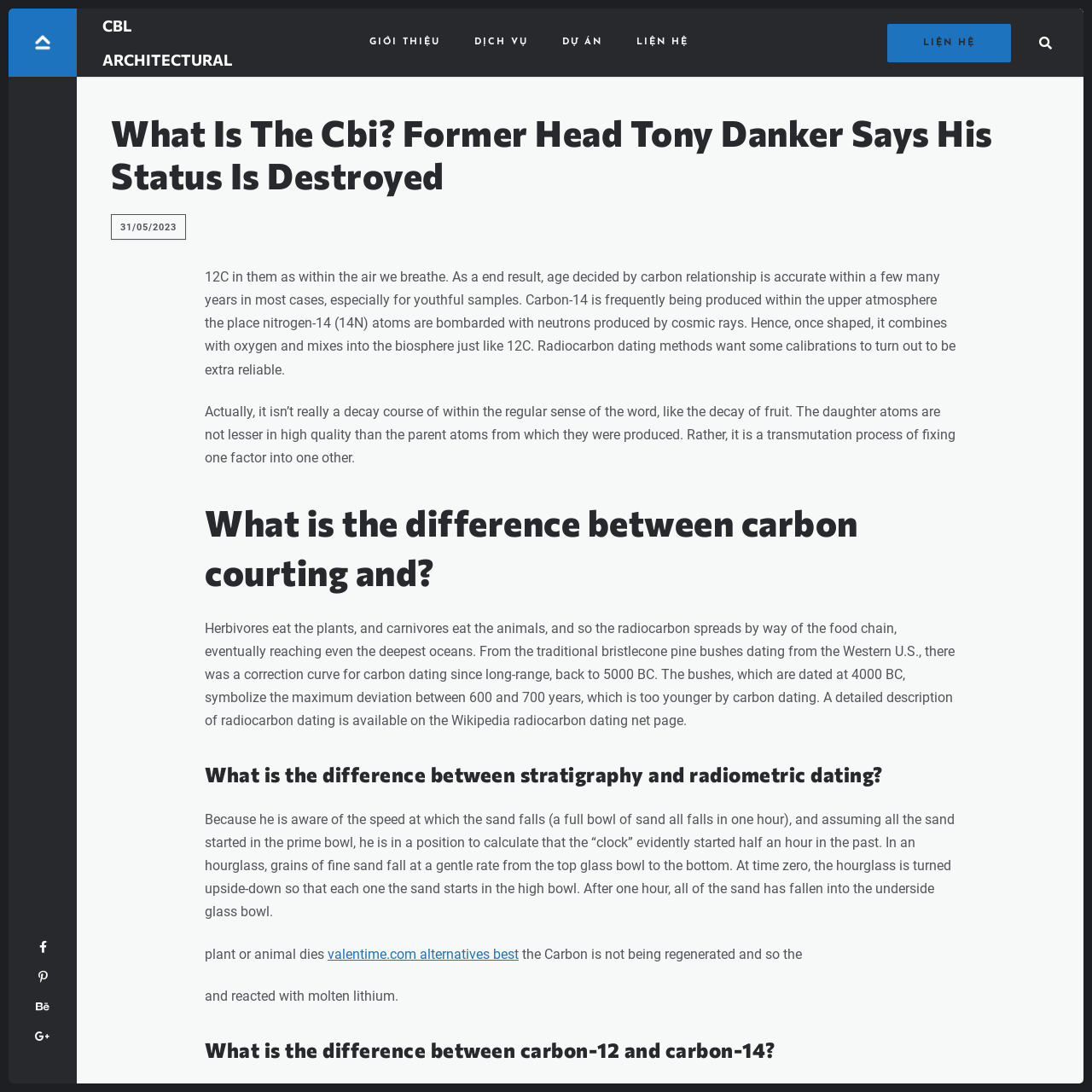Locate the bounding box for the described UI element: "parent_node: Submit name="s" placeholder="Search ..."". Ensure the coordinates are four float numbers between 0 and 1, formatted as [left, top, right, bottom].

[0.086, 0.023, 0.977, 0.055]